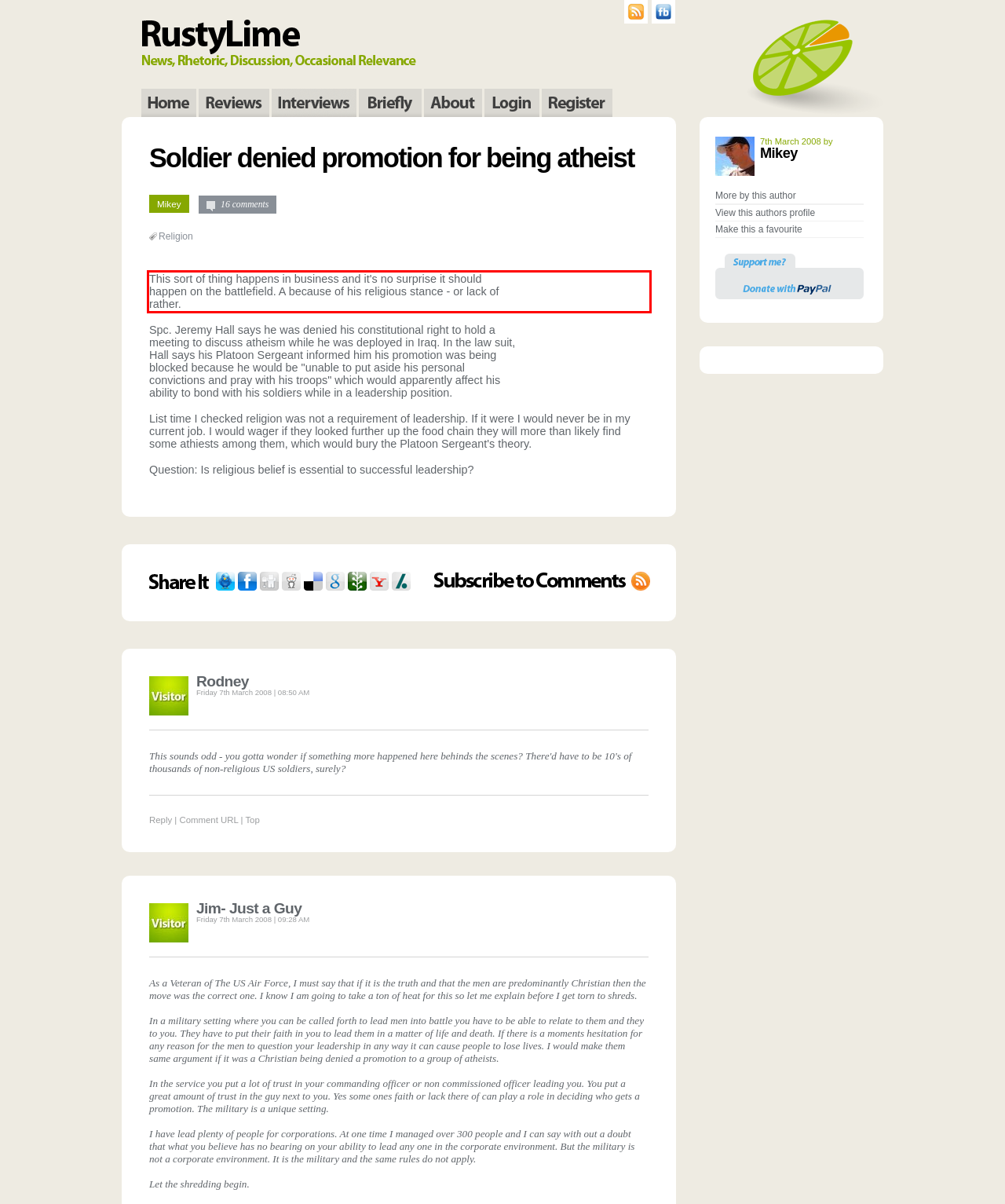With the given screenshot of a webpage, locate the red rectangle bounding box and extract the text content using OCR.

This sort of thing happens in business and it's no surprise it should happen on the battlefield. A because of his religious stance - or lack of rather.